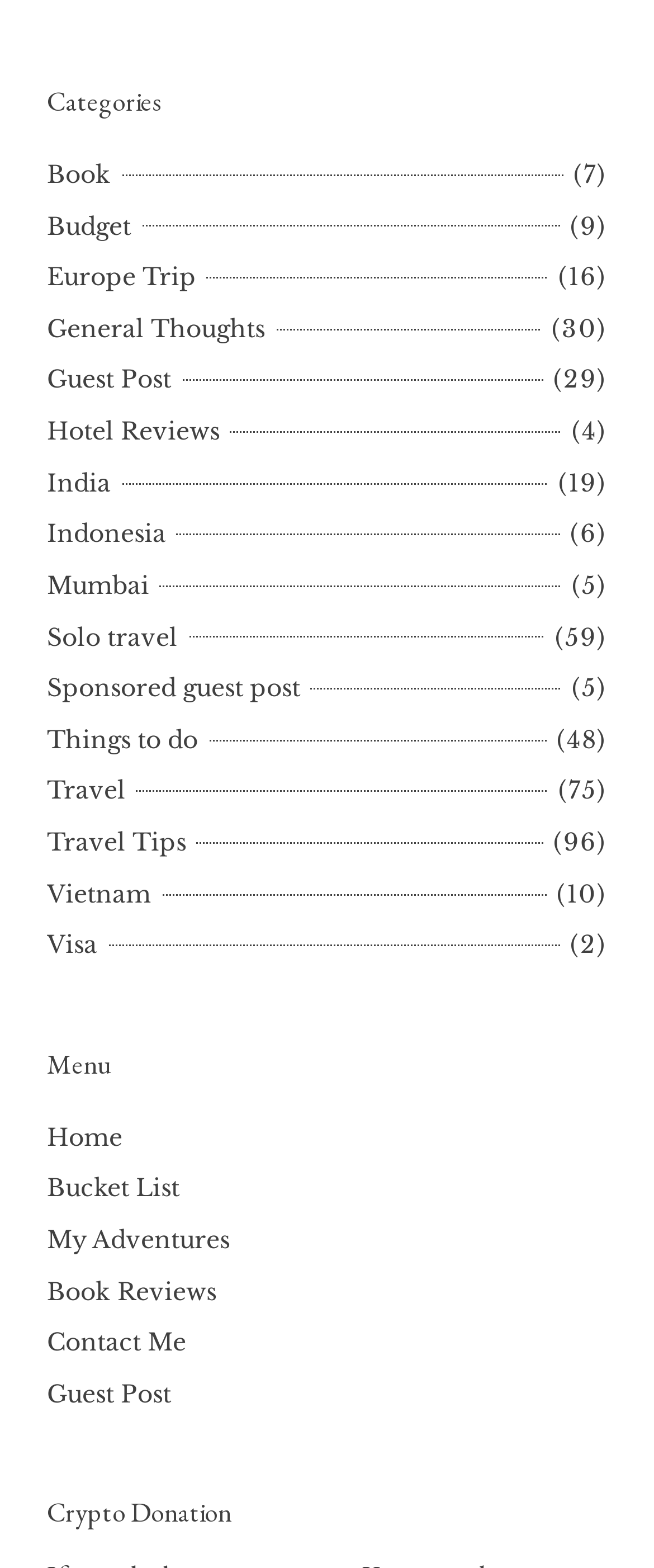Find the bounding box coordinates of the area that needs to be clicked in order to achieve the following instruction: "View 'Travel Tips'". The coordinates should be specified as four float numbers between 0 and 1, i.e., [left, top, right, bottom].

[0.072, 0.528, 0.3, 0.547]